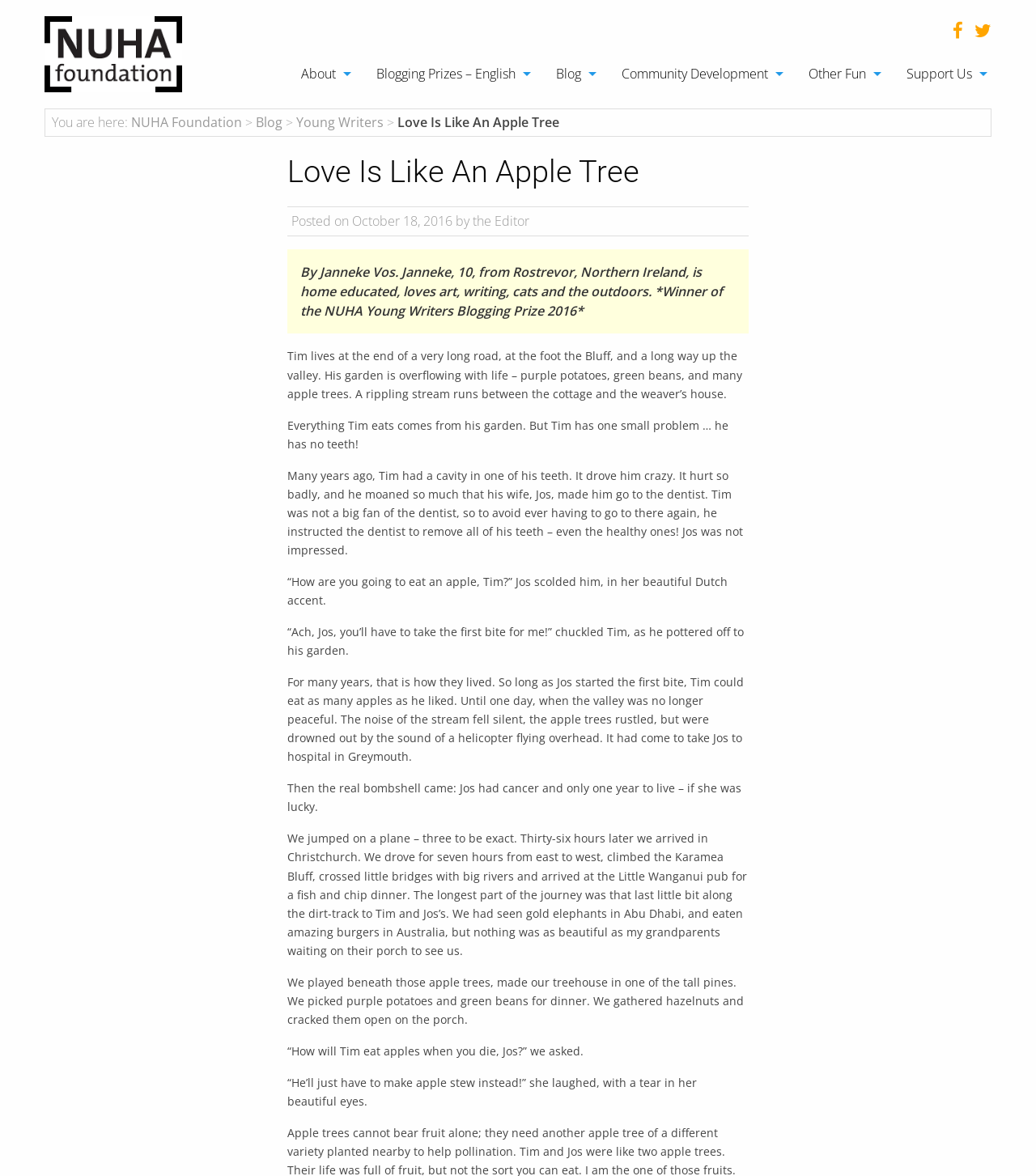Please find the bounding box coordinates for the clickable element needed to perform this instruction: "Read the Blogging Prizes article".

[0.351, 0.049, 0.516, 0.076]